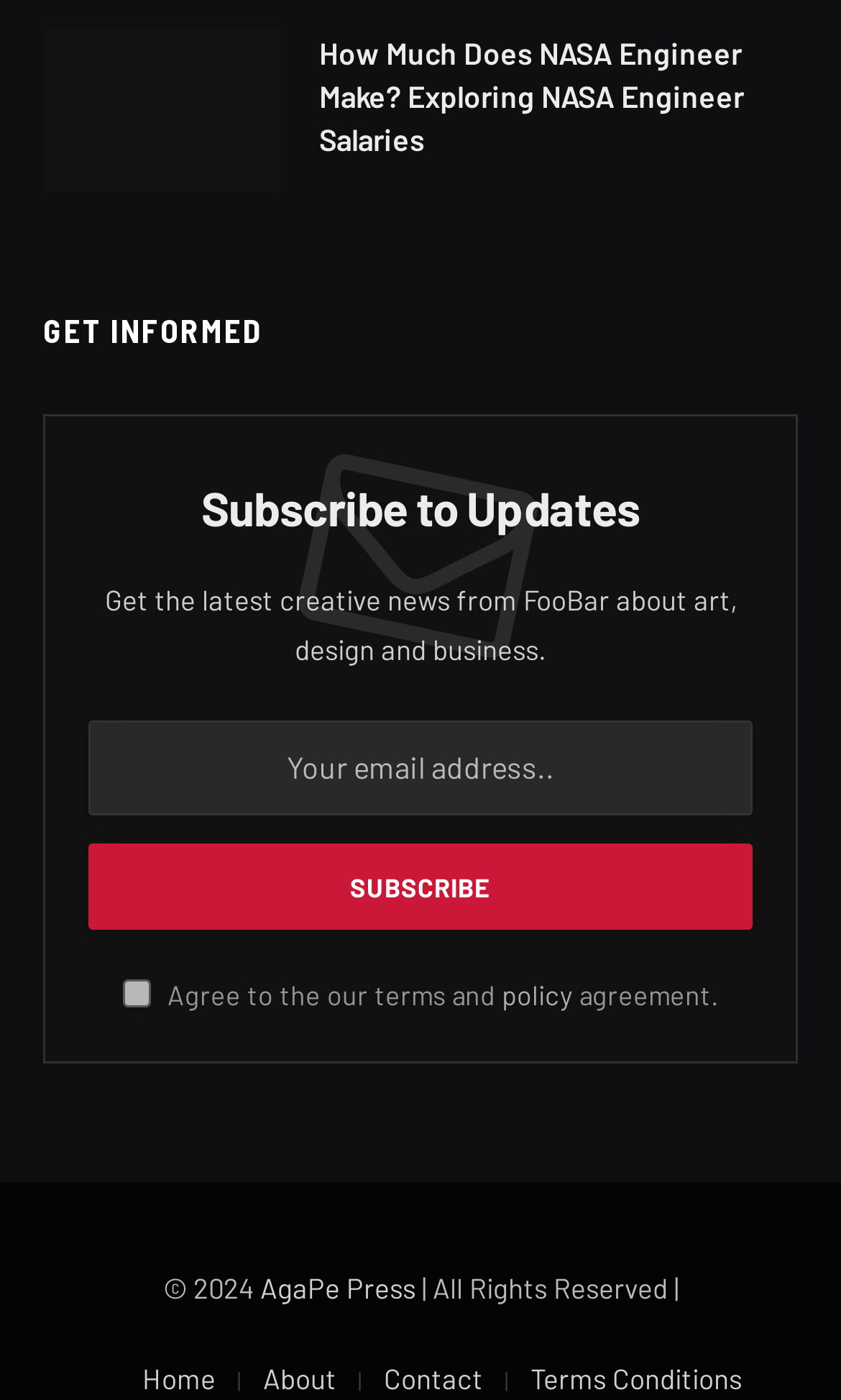Please answer the following question using a single word or phrase: 
What is the name of the company mentioned in the footer?

AgaPe Press